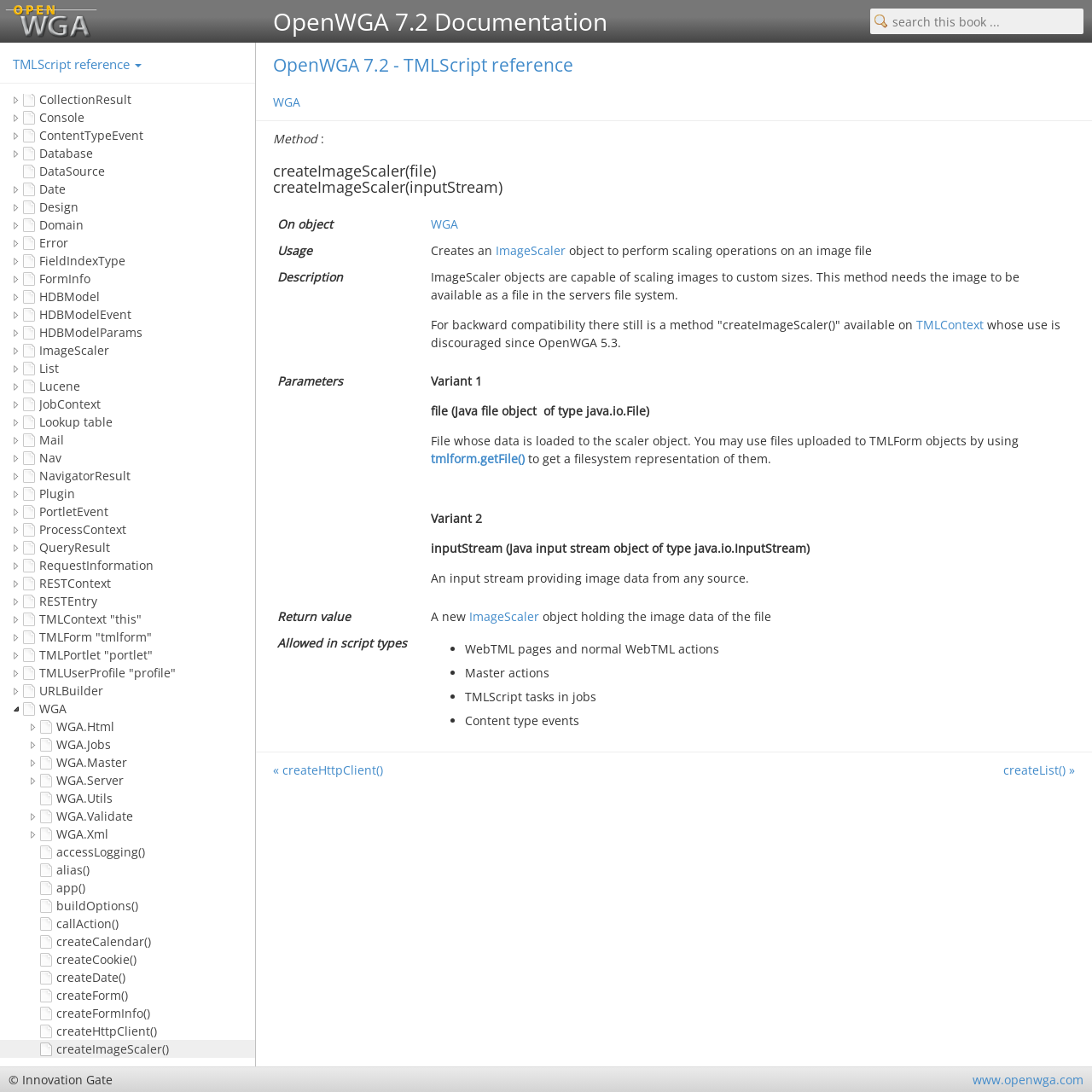What is the category of the 'createImageScaler' function?
Could you answer the question in a detailed manner, providing as much information as possible?

I found the answer by looking at the table with the heading 'createImageScaler(file) createImageScaler(inputStream)' and seeing that the category is listed as 'WGA' in the 'On object' column.